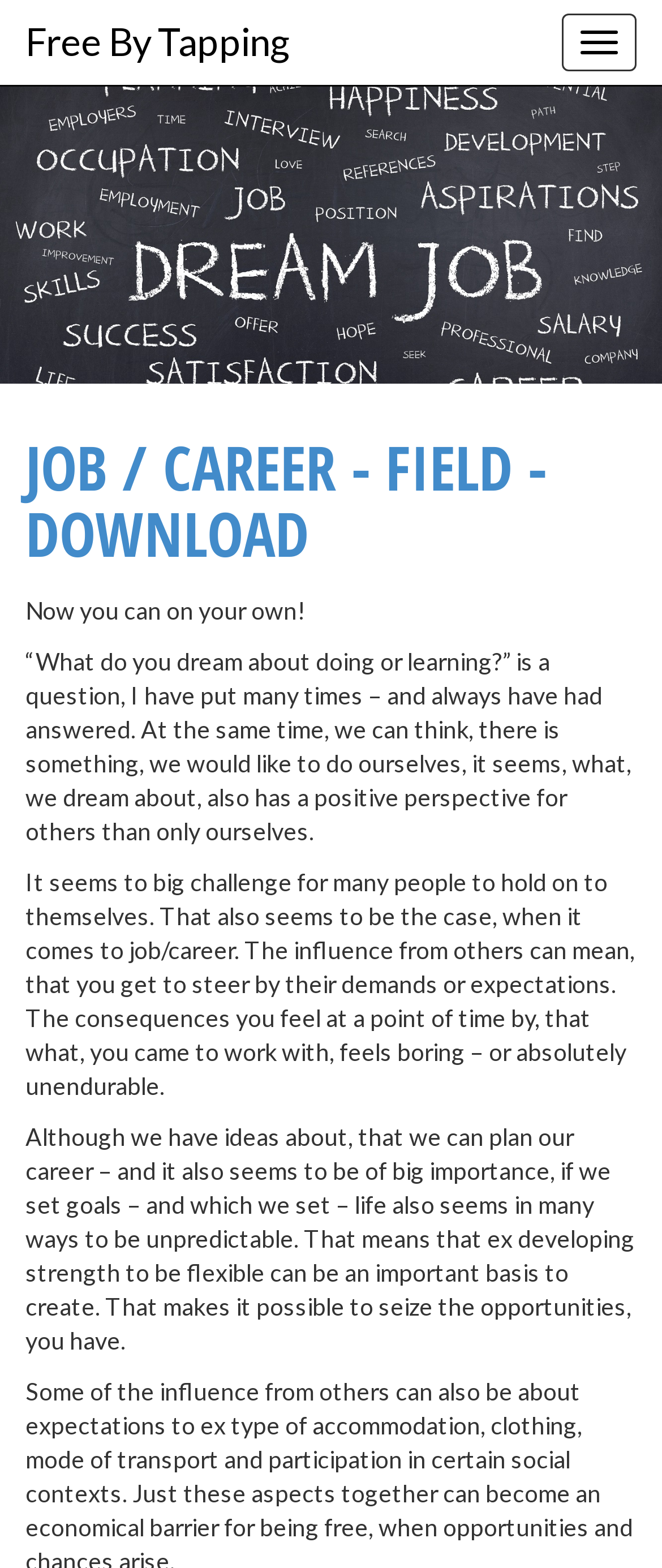Answer the following inquiry with a single word or phrase:
What is the main topic of this webpage?

Job and career